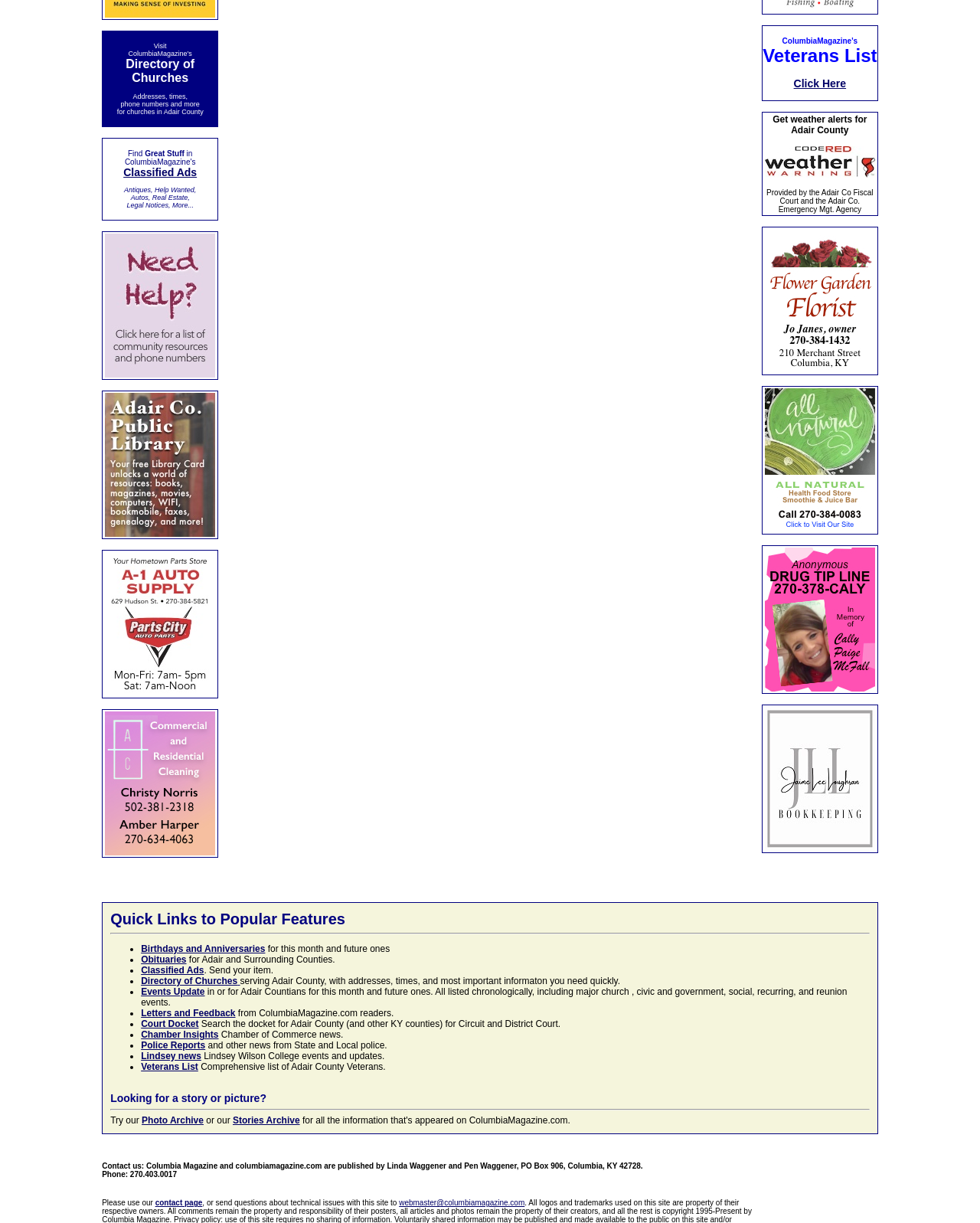Please give a one-word or short phrase response to the following question: 
How many images are on this webpage?

7